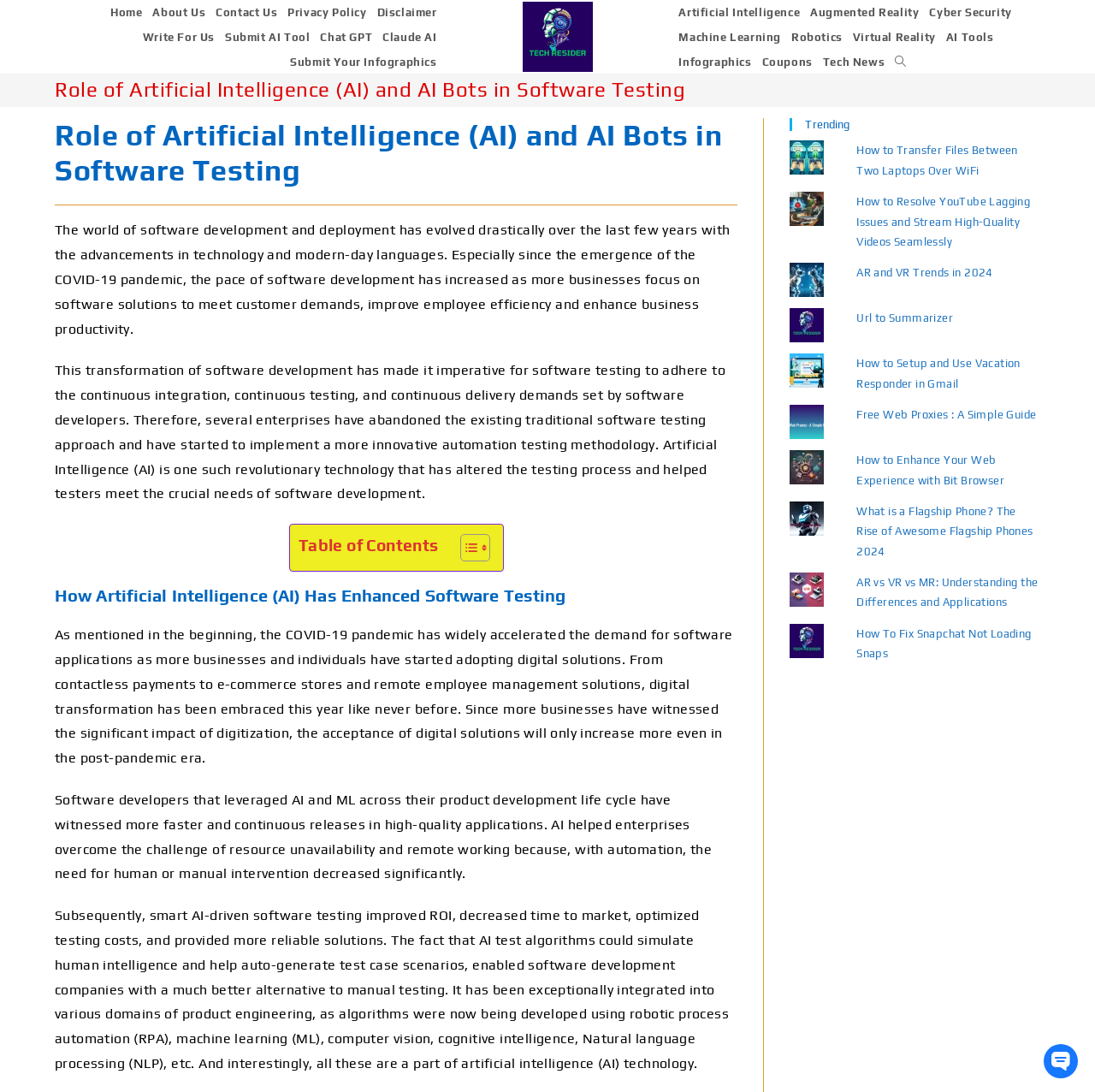Specify the bounding box coordinates of the region I need to click to perform the following instruction: "Click on the 'How to Transfer Files Between Two Laptops Over WiFi' link". The coordinates must be four float numbers in the range of 0 to 1, i.e., [left, top, right, bottom].

[0.782, 0.132, 0.93, 0.162]